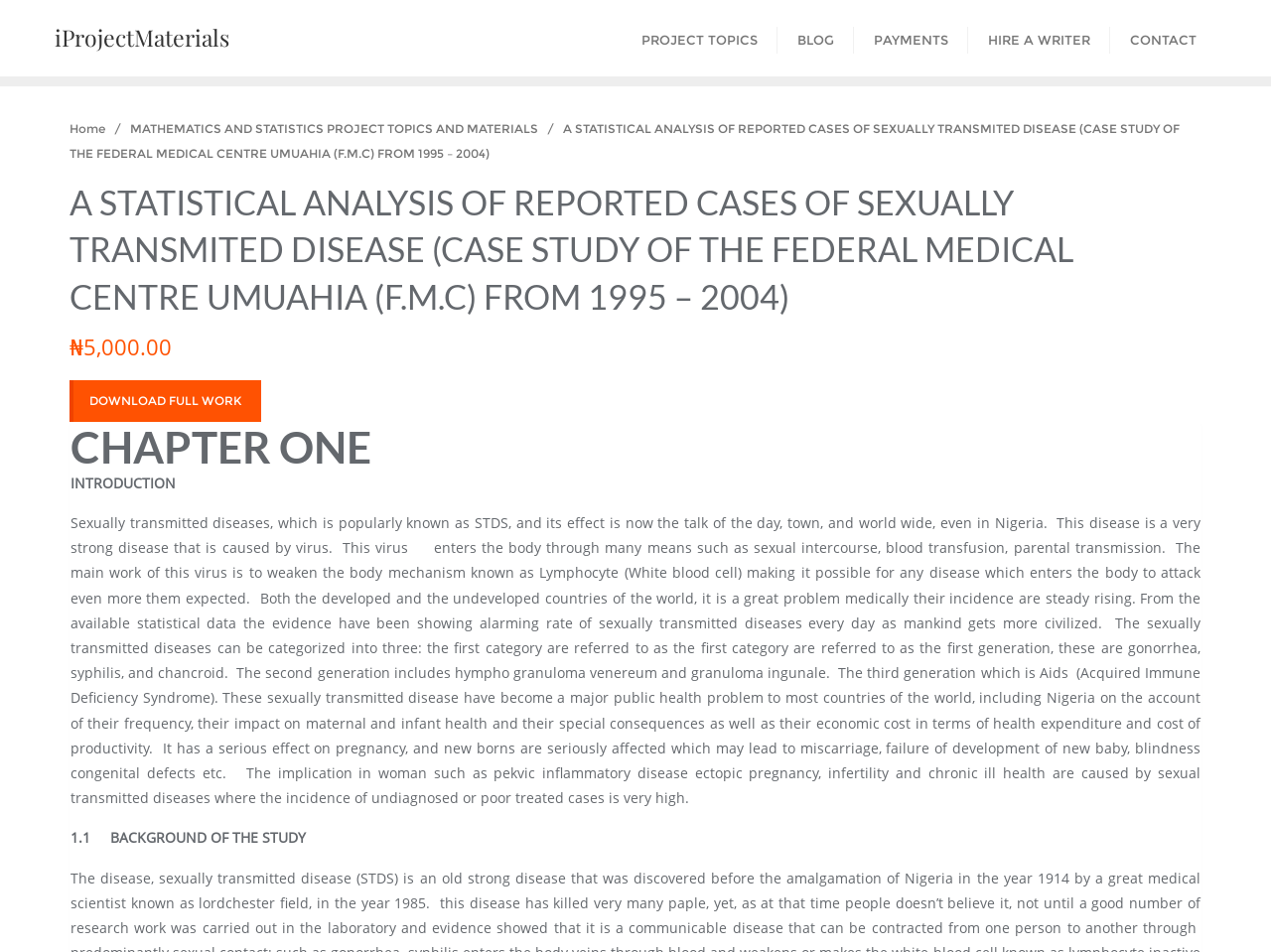Please indicate the bounding box coordinates for the clickable area to complete the following task: "Contact us". The coordinates should be specified as four float numbers between 0 and 1, i.e., [left, top, right, bottom].

[0.873, 0.0, 0.957, 0.08]